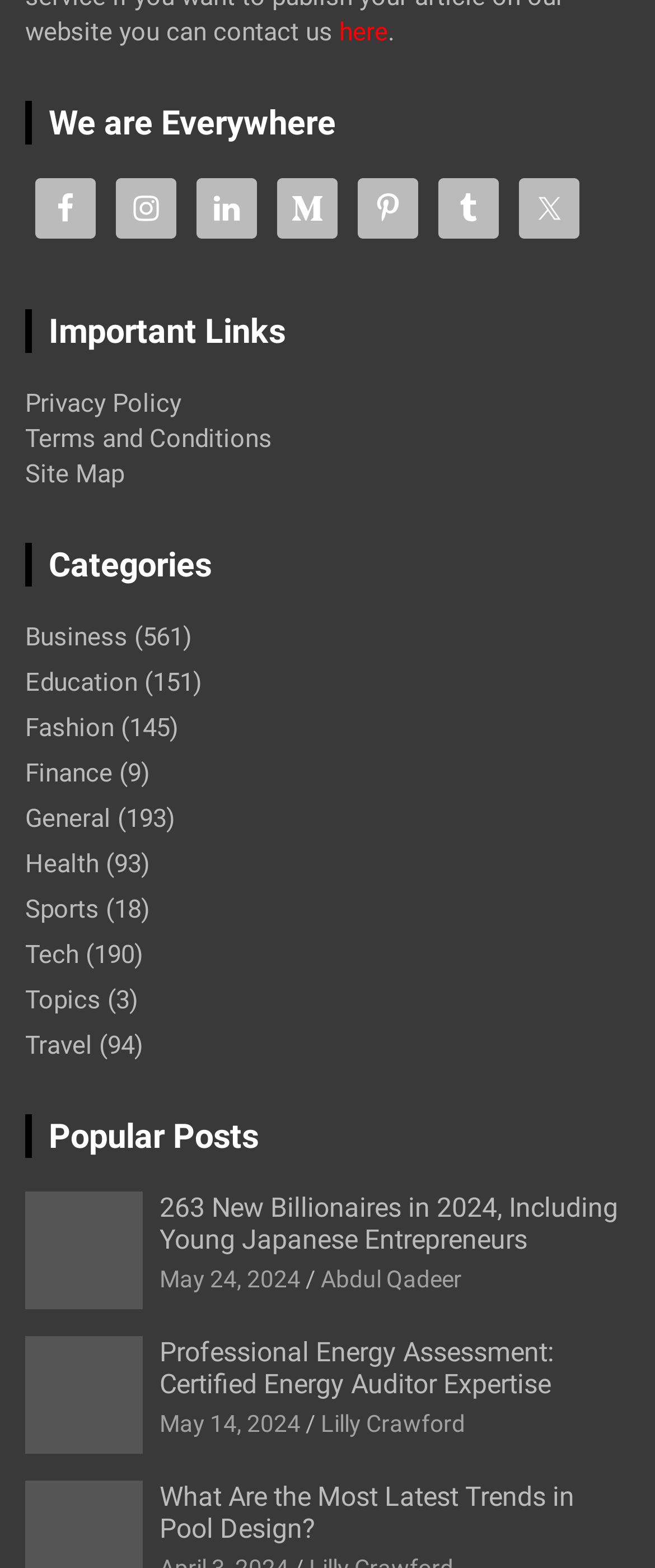Determine the coordinates of the bounding box that should be clicked to complete the instruction: "Read 263 New Billionaires in 2024, Including Young Japanese Entrepreneurs". The coordinates should be represented by four float numbers between 0 and 1: [left, top, right, bottom].

[0.244, 0.76, 0.944, 0.801]